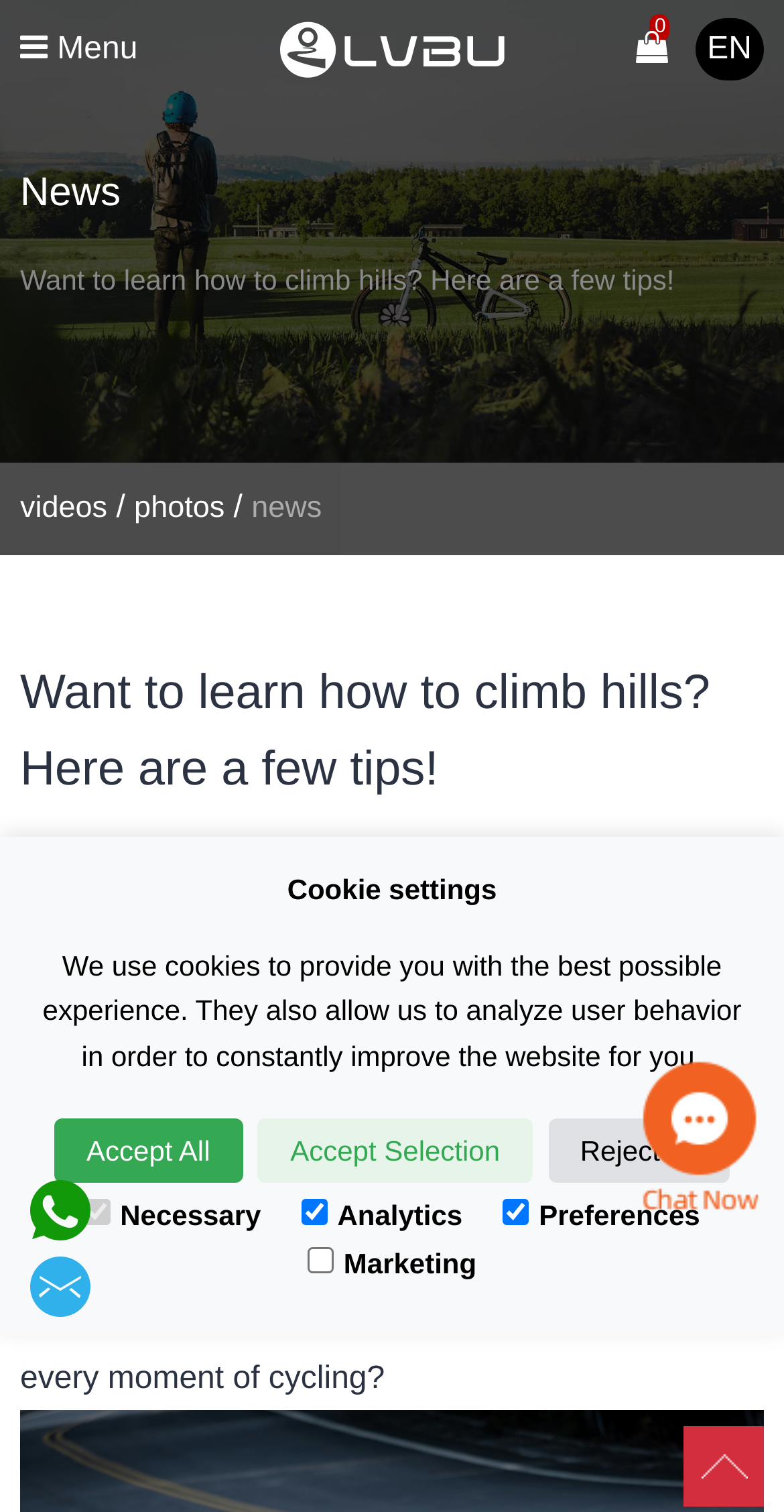Locate the bounding box coordinates of the region to be clicked to comply with the following instruction: "Click the menu button". The coordinates must be four float numbers between 0 and 1, in the form [left, top, right, bottom].

[0.026, 0.021, 0.176, 0.044]